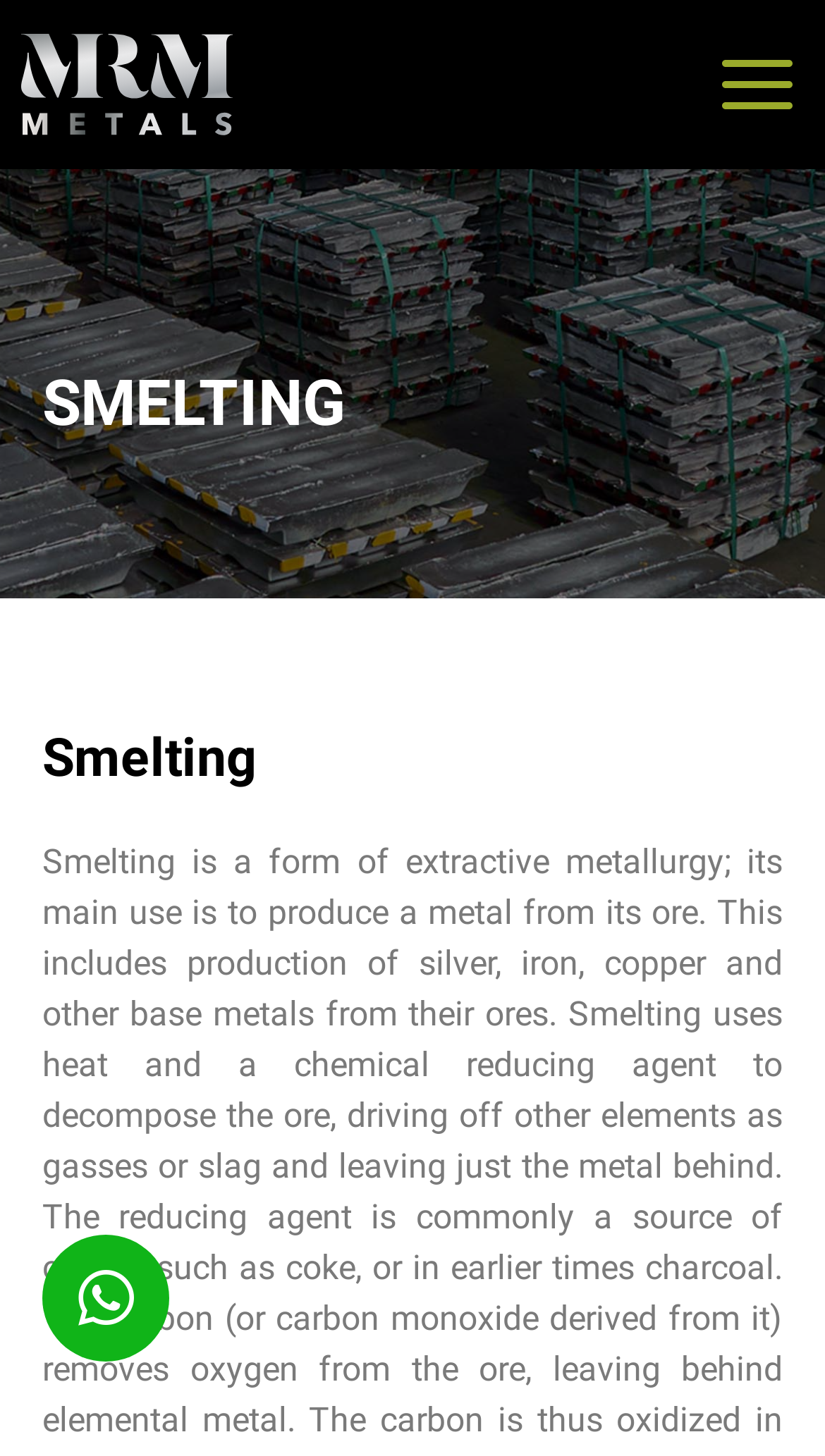What is the topic of the webpage?
Ensure your answer is thorough and detailed.

The topic of the webpage can be inferred from the headings 'SMELTING' and 'Smelting', which suggest that the webpage is related to smelting, a process of extracting metals from ores.